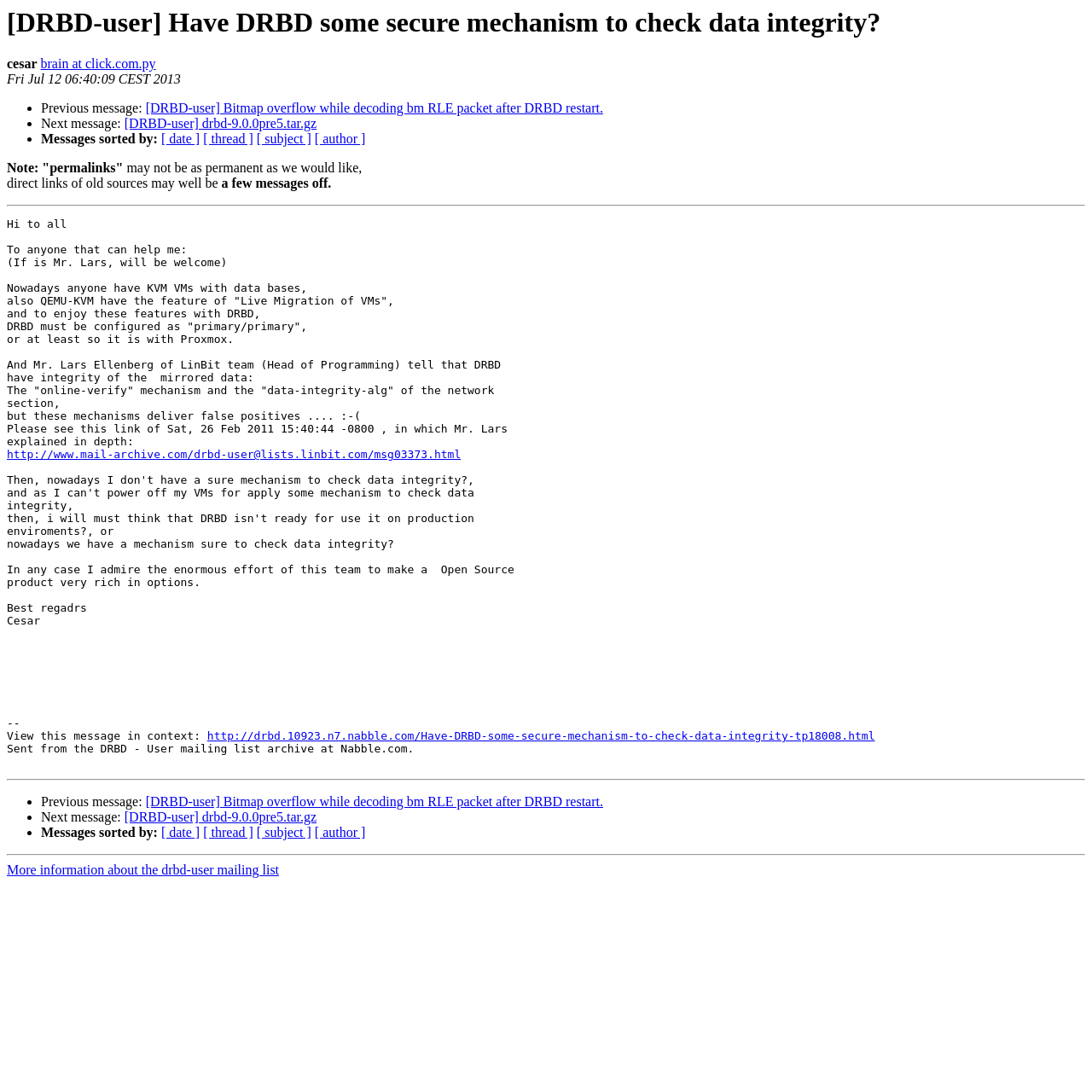Specify the bounding box coordinates of the area to click in order to execute this command: 'Click the link to view the original message'. The coordinates should consist of four float numbers ranging from 0 to 1, and should be formatted as [left, top, right, bottom].

[0.19, 0.668, 0.801, 0.68]